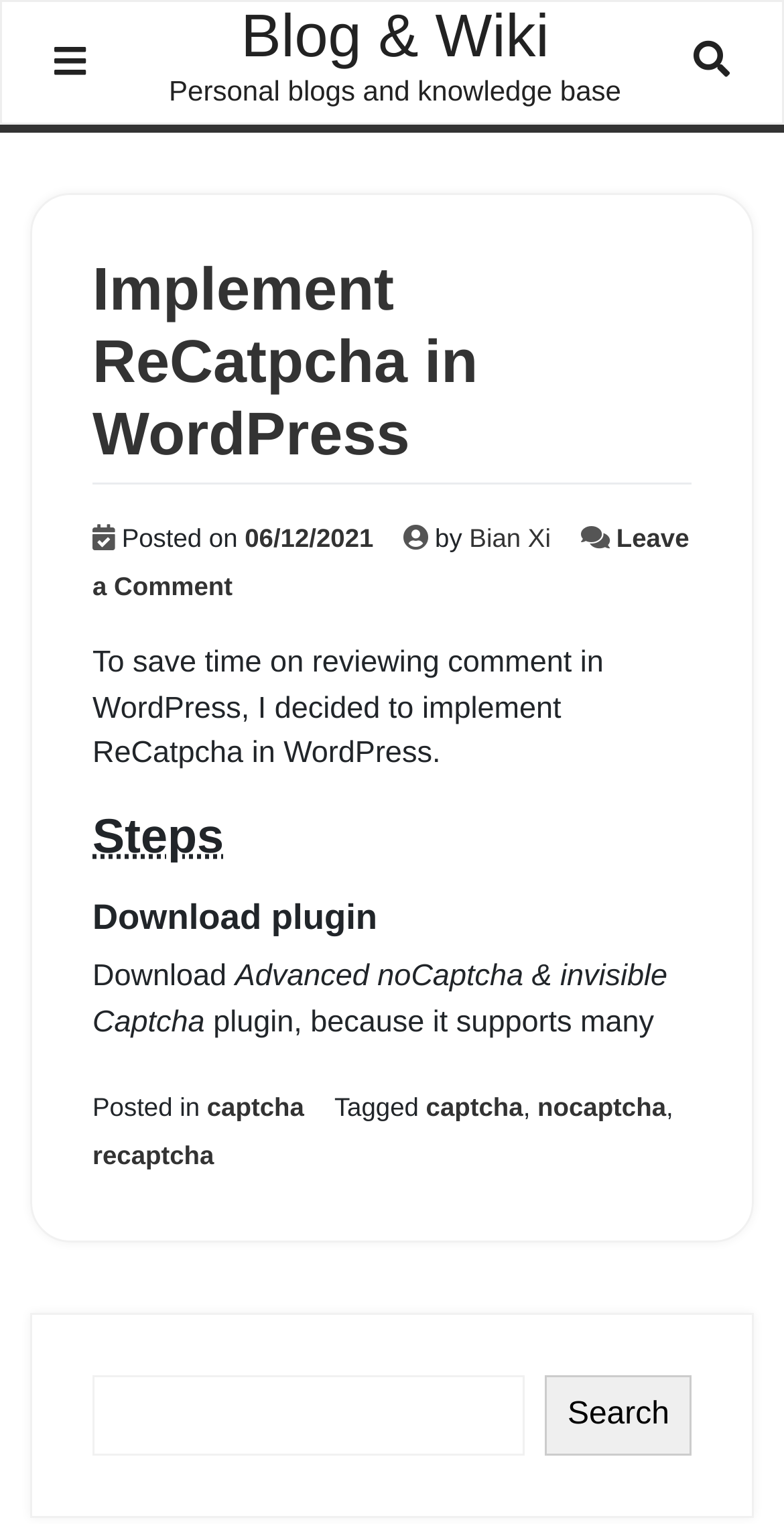Please provide a brief answer to the following inquiry using a single word or phrase:
What is the purpose of implementing ReCatpcha in WordPress?

To save time on reviewing comments